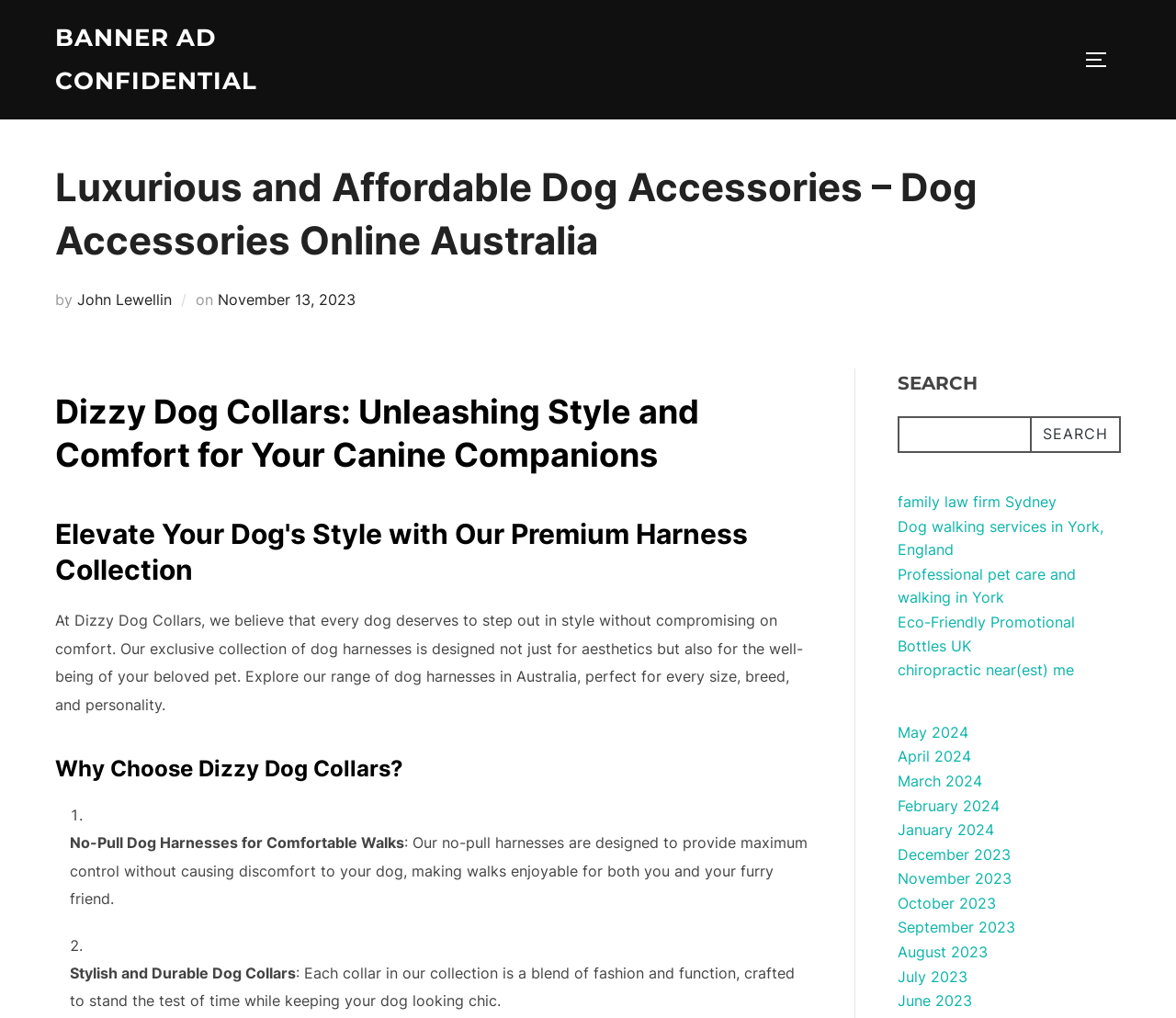What is the date of the latest article?
Please use the image to provide a one-word or short phrase answer.

November 13, 2023